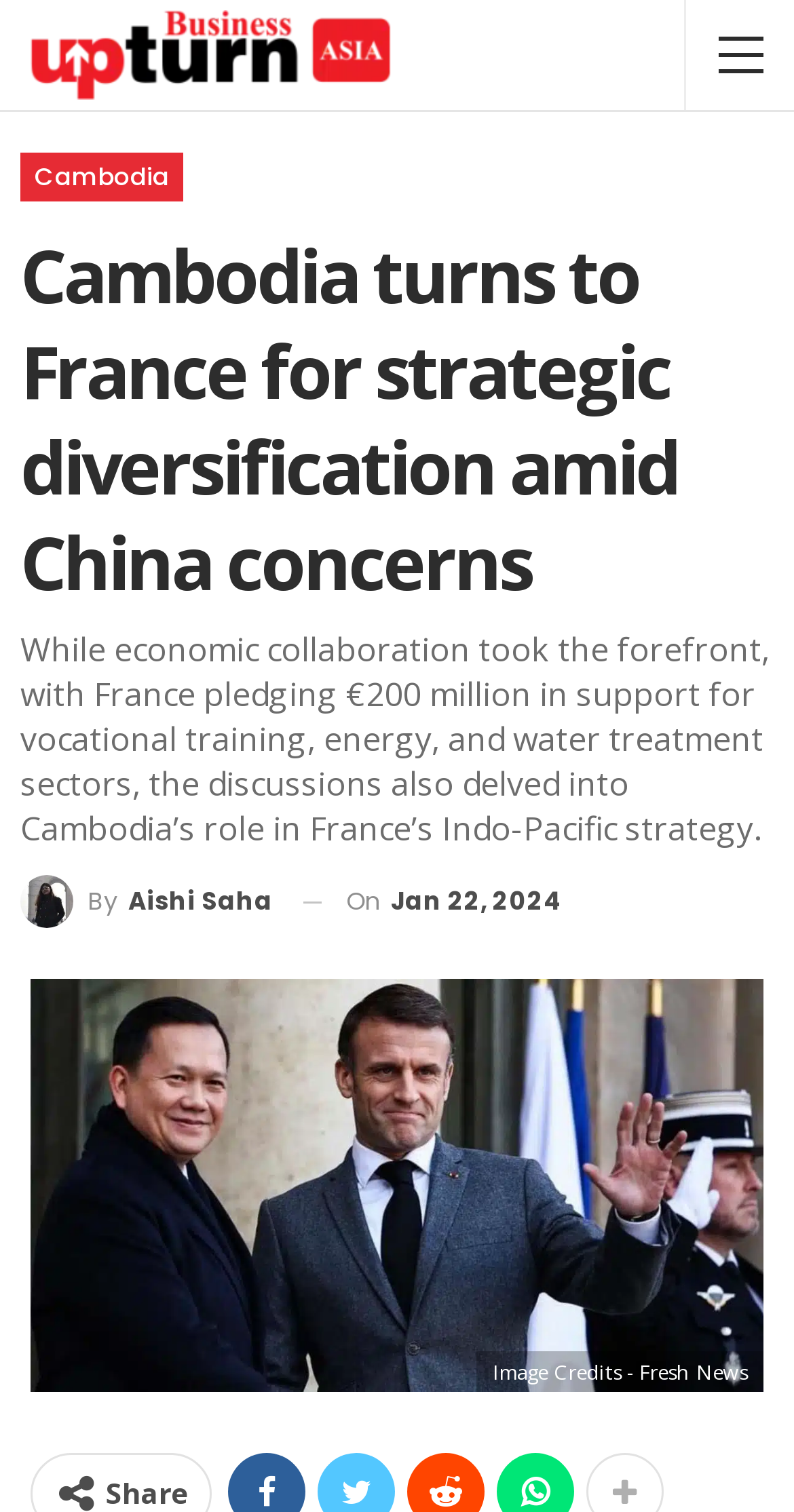Provide the bounding box coordinates of the HTML element described by the text: "By Aishi Saha". The coordinates should be in the format [left, top, right, bottom] with values between 0 and 1.

[0.026, 0.578, 0.344, 0.614]